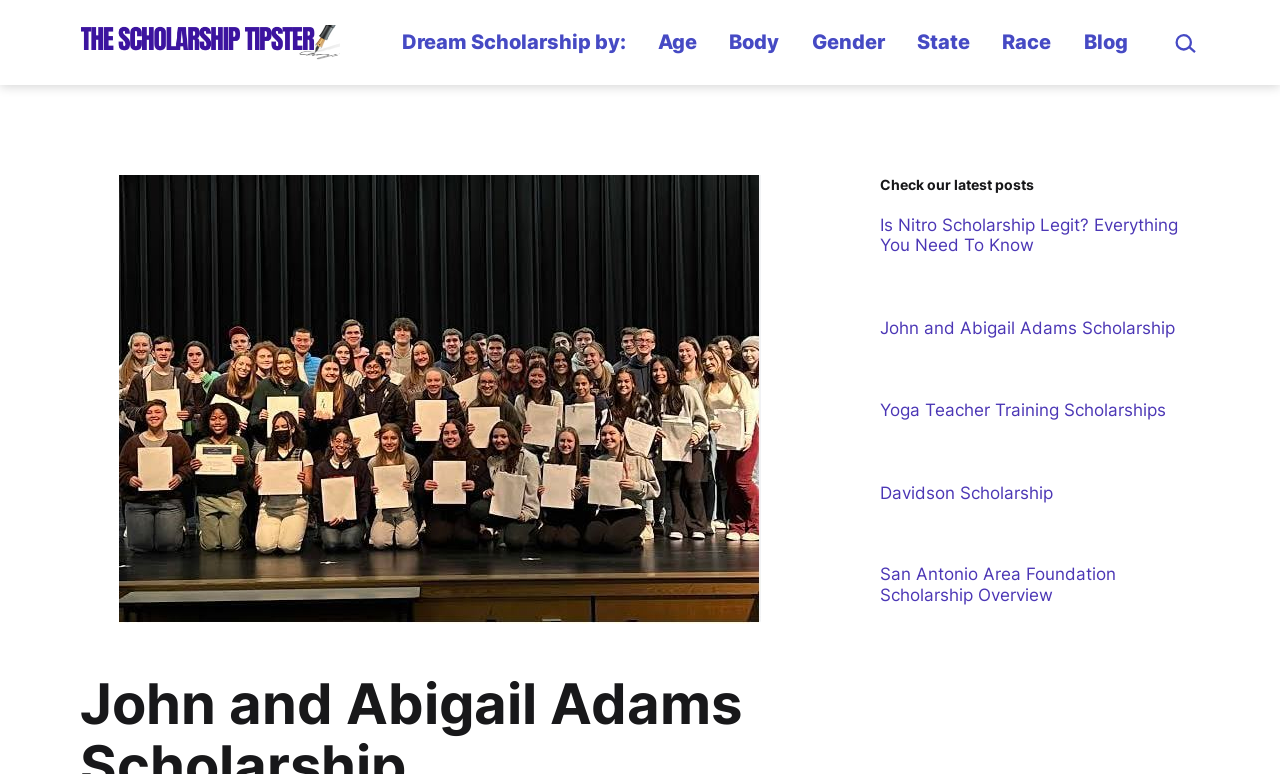How many images are on the webpage?
Look at the webpage screenshot and answer the question with a detailed explanation.

I counted the number of images on the webpage by looking at the image elements. There are 3 images in total, one is the logo of 'The Scholarship Tipster', one is the icon in the search button, and one is an image in the figure element.